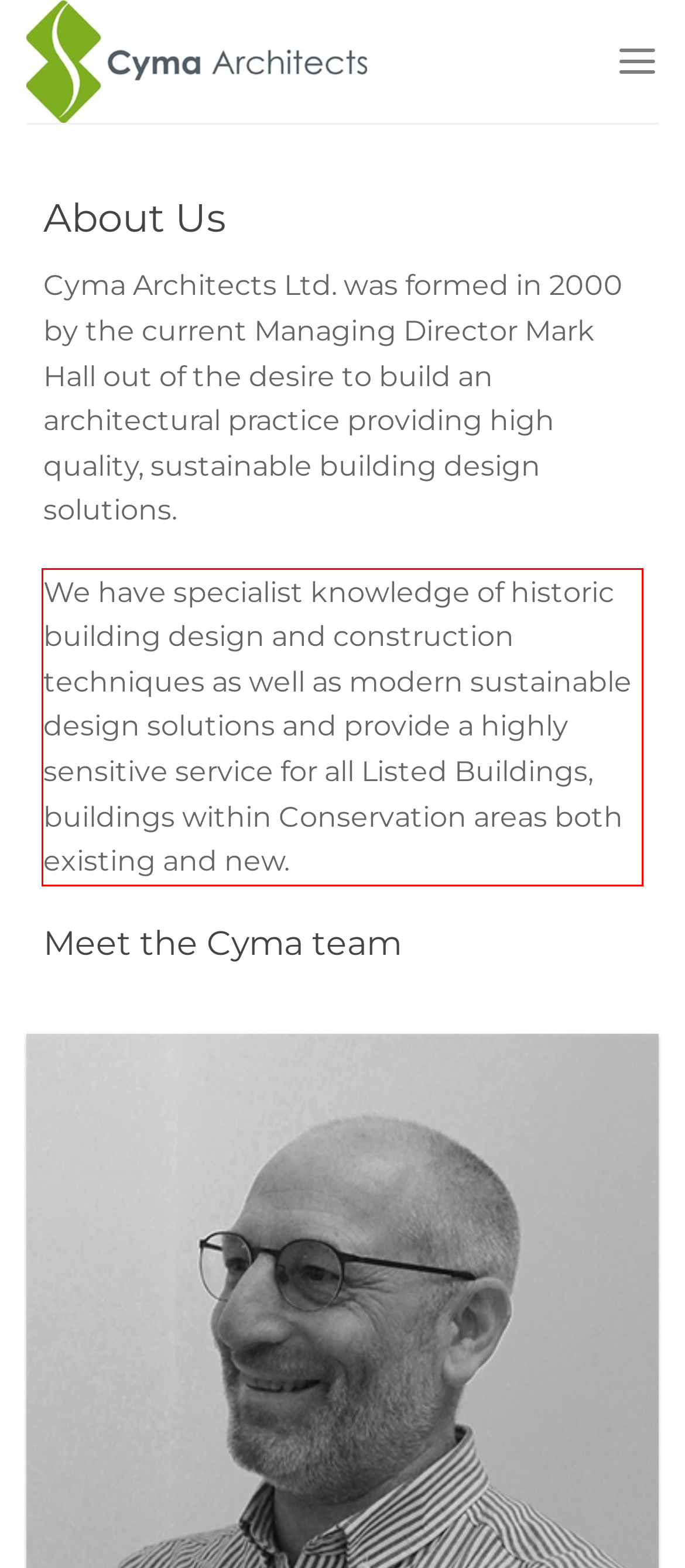Within the screenshot of the webpage, locate the red bounding box and use OCR to identify and provide the text content inside it.

We have specialist knowledge of historic building design and construction techniques as well as modern sustainable design solutions and provide a highly sensitive service for all Listed Buildings, buildings within Conservation areas both existing and new.